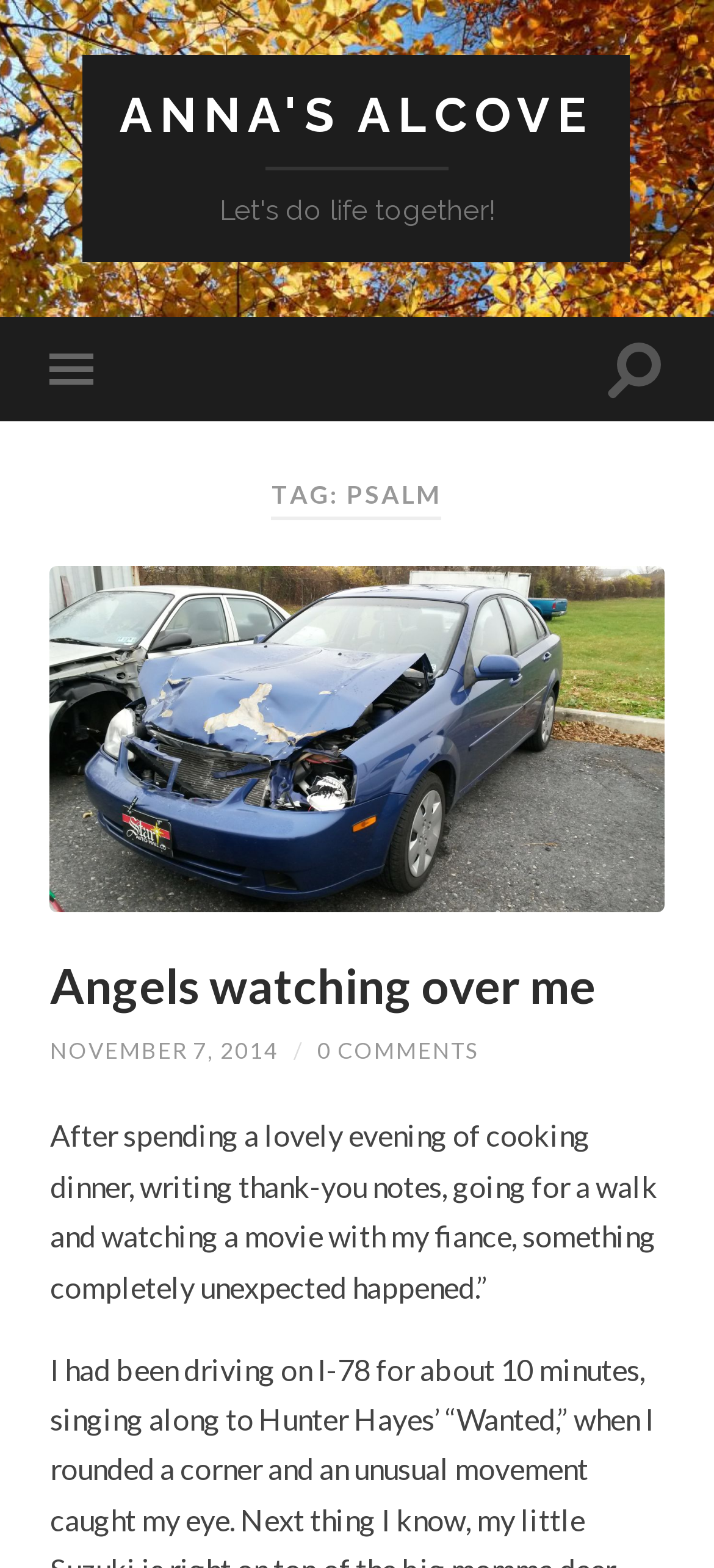Locate the bounding box of the UI element defined by this description: "title="Angels watching over me"". The coordinates should be given as four float numbers between 0 and 1, formatted as [left, top, right, bottom].

[0.07, 0.361, 0.93, 0.582]